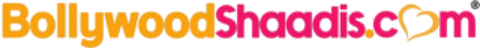Please provide a brief answer to the following inquiry using a single word or phrase:
What type of services does BollywoodShaadis.com offer?

Weddings and matrimonial services